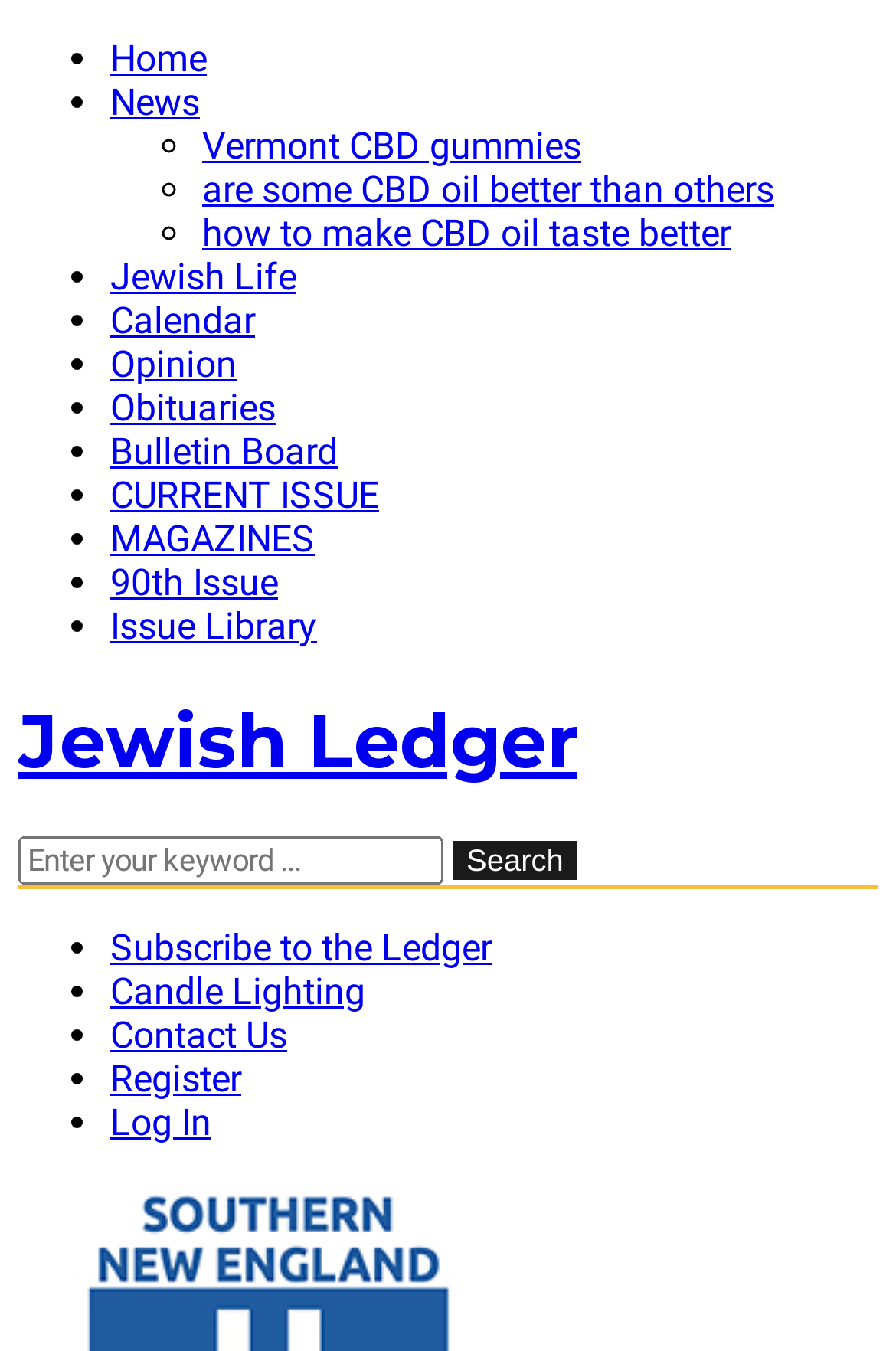Identify the coordinates of the bounding box for the element that must be clicked to accomplish the instruction: "Subscribe to the Ledger".

[0.123, 0.685, 0.549, 0.717]